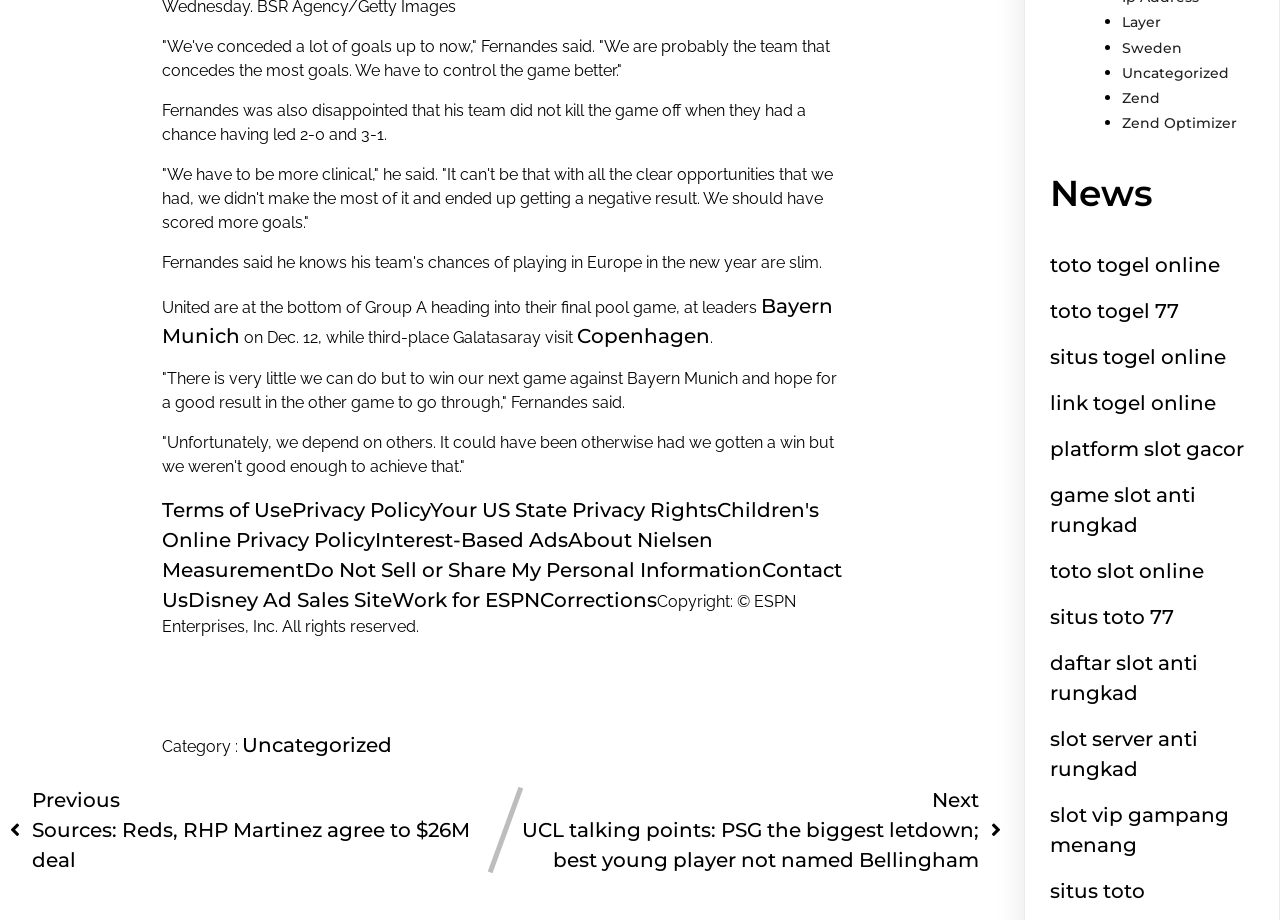From the details in the image, provide a thorough response to the question: What is the next game for United?

According to the text, United's next game is against Bayern Munich on December 12, and they need to win this game to have a chance to go through.